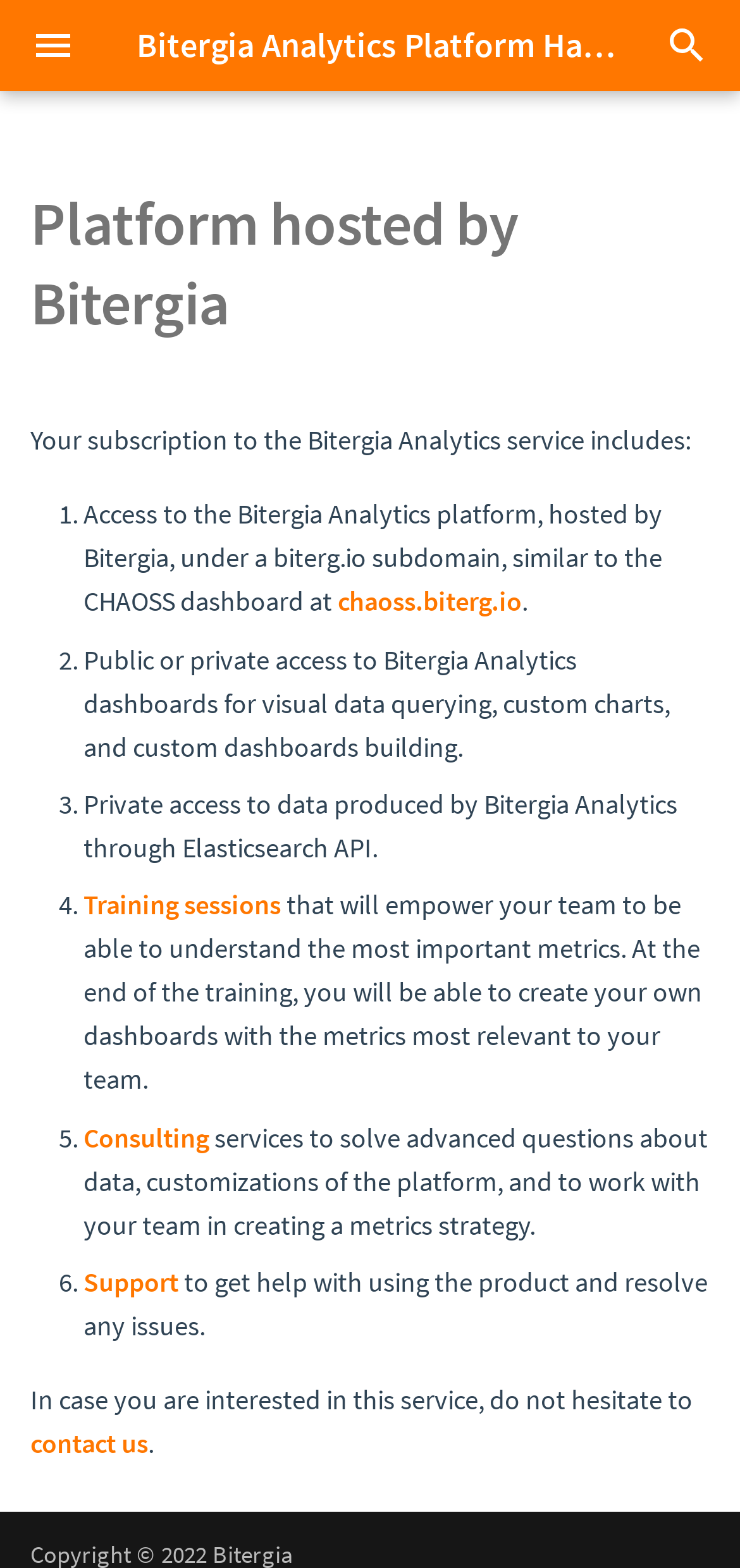Provide the bounding box coordinates for the specified HTML element described in this description: "Index". The coordinates should be four float numbers ranging from 0 to 1, in the format [left, top, right, bottom].

[0.0, 0.135, 0.621, 0.194]